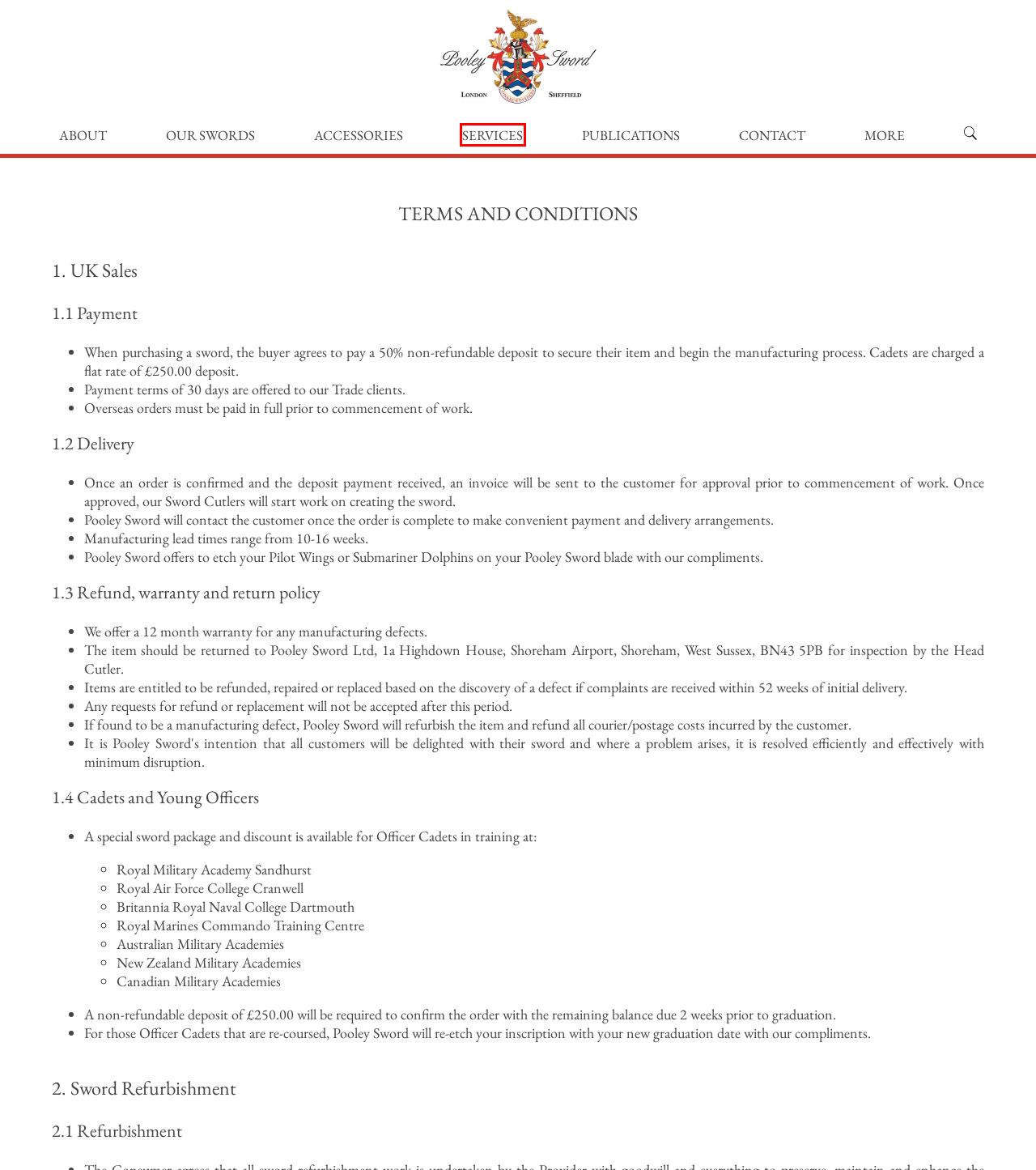After examining the screenshot of a webpage with a red bounding box, choose the most accurate webpage description that corresponds to the new page after clicking the element inside the red box. Here are the candidates:
A. Affiliations & Charities | Pooley Sword
B. Accessories | Pooley Sword
C. Testimonials | Pooley Sword
D. Our Swords | Pooley Sword
E. Publications | Pooley Sword
F. Services | Pooley Sword
G. Contact | Pooley Sword
H. About Robert Pooley LVO, MBE, CStJ | Pooley Sword

F